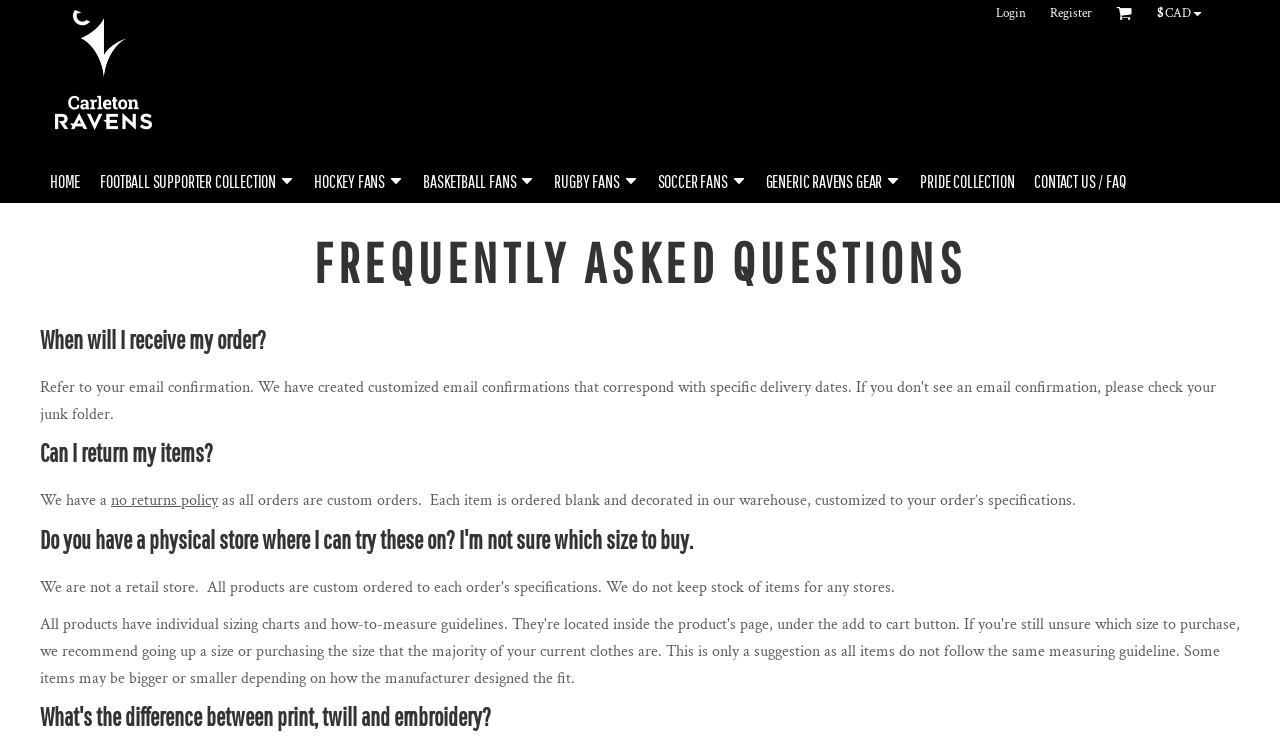What is the return policy of this website?
Using the visual information, reply with a single word or short phrase.

No returns